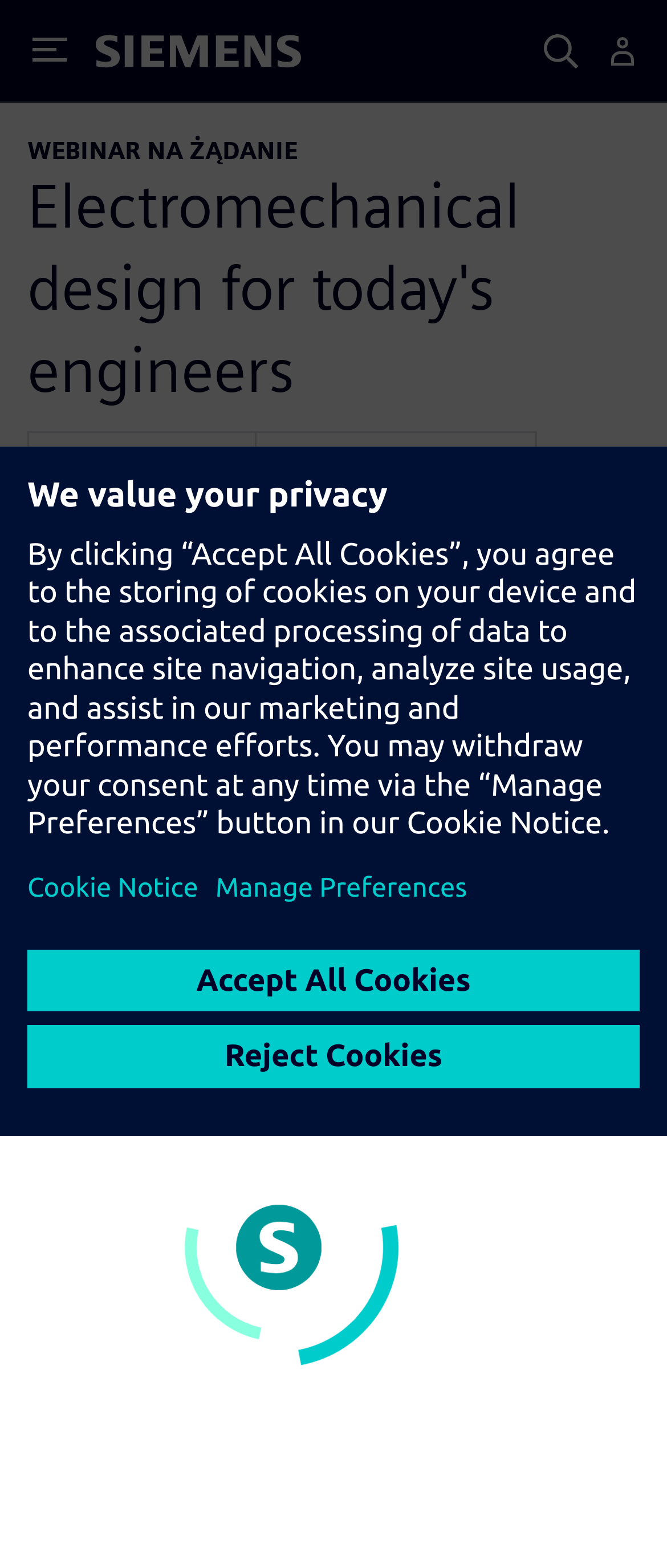How many social media sharing buttons are available?
Using the information from the image, provide a comprehensive answer to the question.

There are four social media sharing buttons available, which are Twitter, Facebook, LinkedIn, and Email, as indicated by the button elements with the respective icons and text.